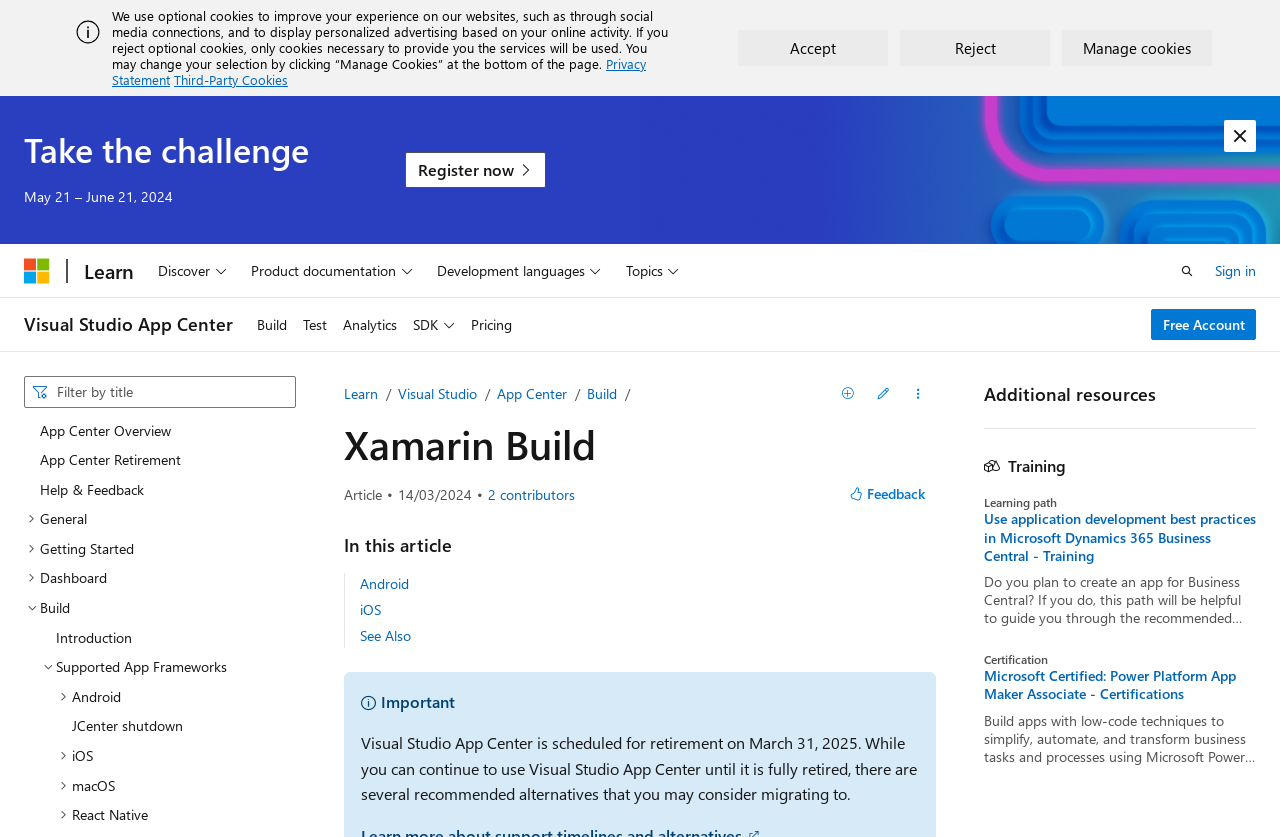Determine the coordinates of the bounding box that should be clicked to complete the instruction: "Learn". The coordinates should be represented by four float numbers between 0 and 1: [left, top, right, bottom].

[0.269, 0.459, 0.295, 0.482]